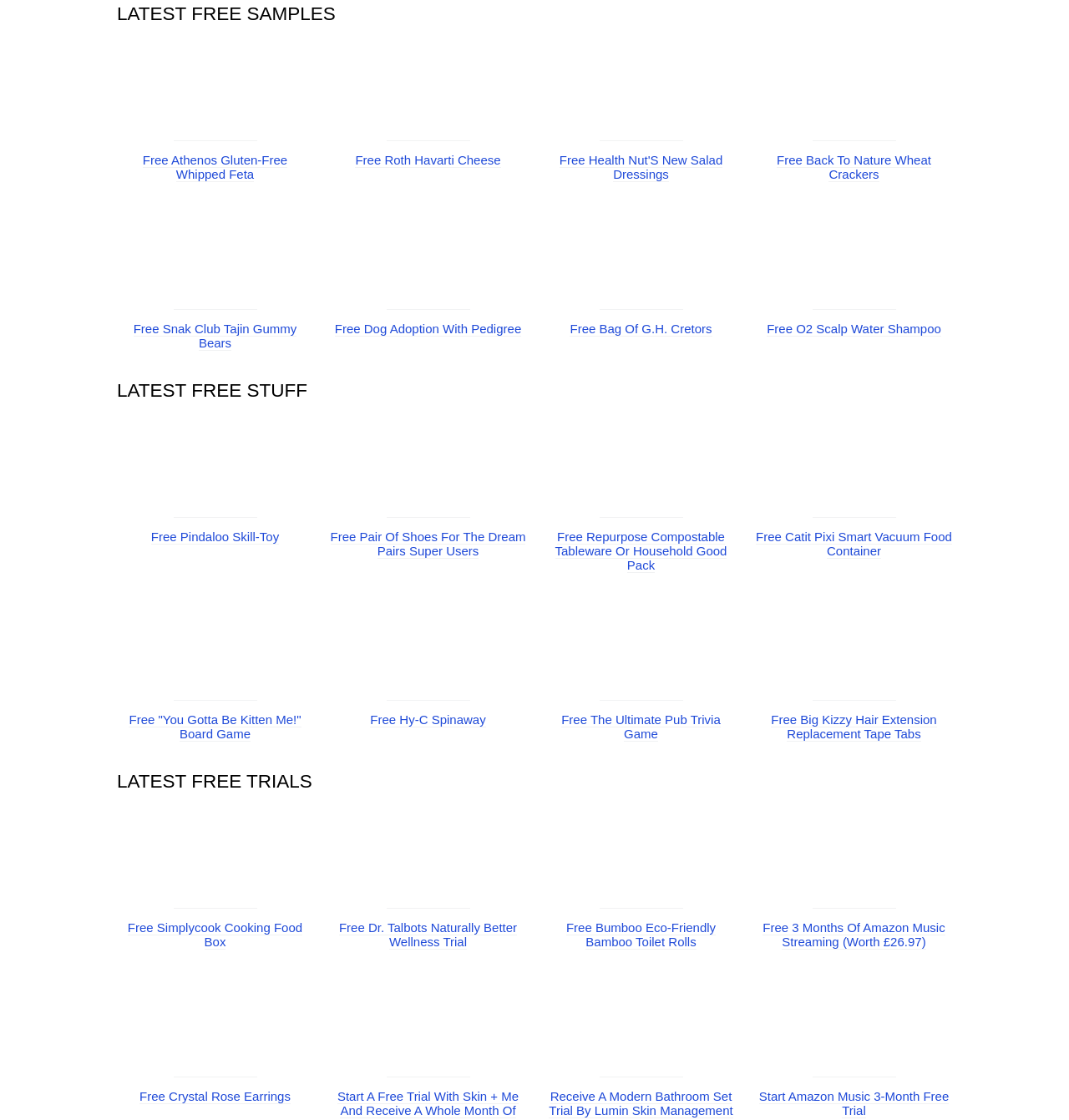How many links are there in the third section?
Give a detailed response to the question by analyzing the screenshot.

By counting the number of links in the third section, we can find that there are 5 links, each corresponding to a free trial.